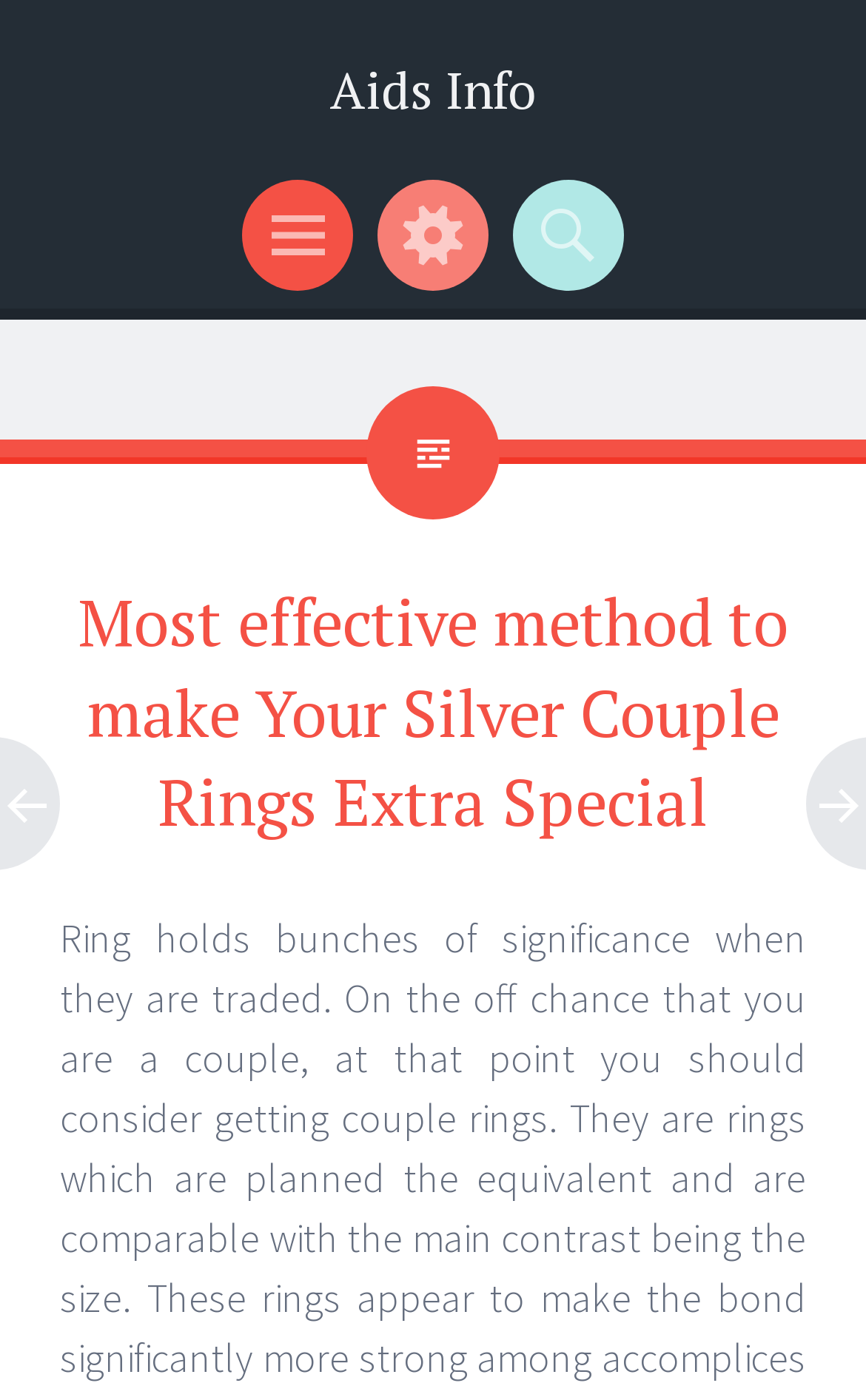How many main navigation items are there? Please answer the question using a single word or phrase based on the image.

3